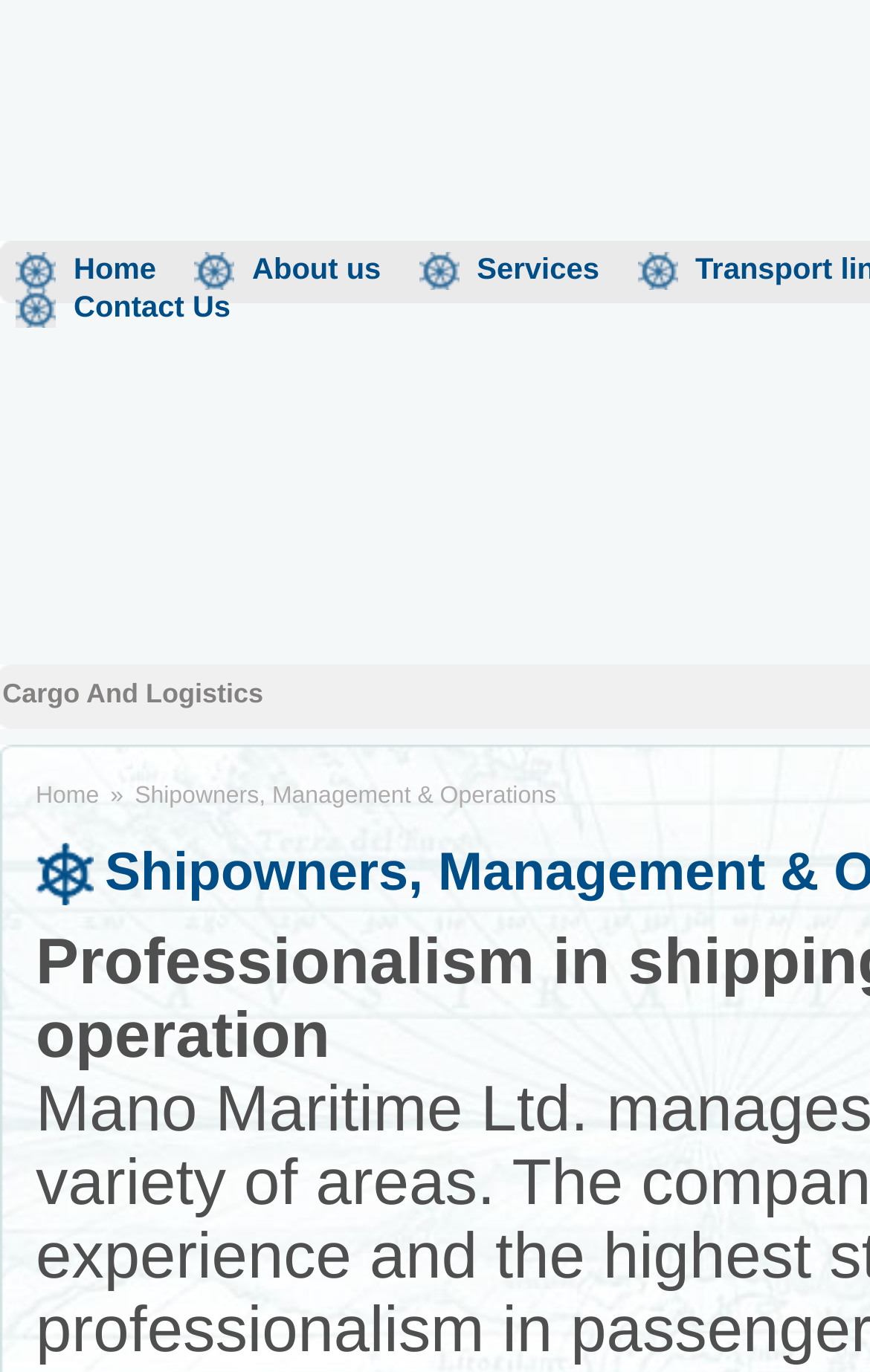How many main navigation links are there?
Answer with a single word or short phrase according to what you see in the image.

4